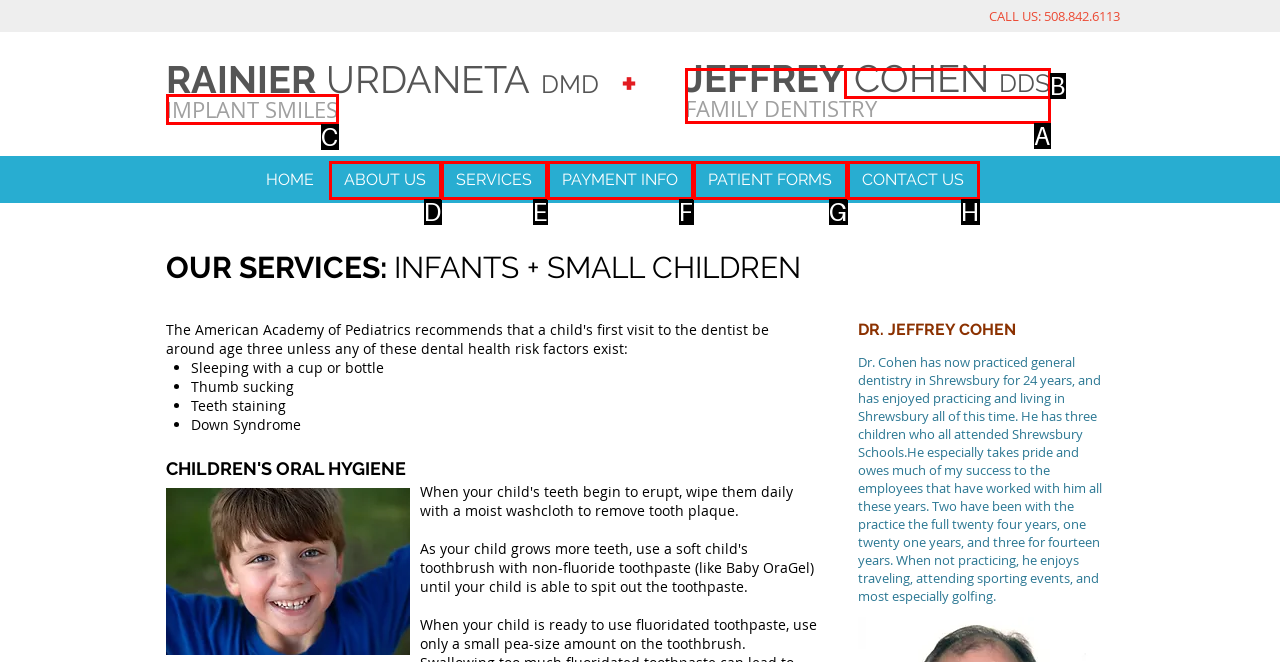From the description: IMPLANT SMILES, select the HTML element that fits best. Reply with the letter of the appropriate option.

C